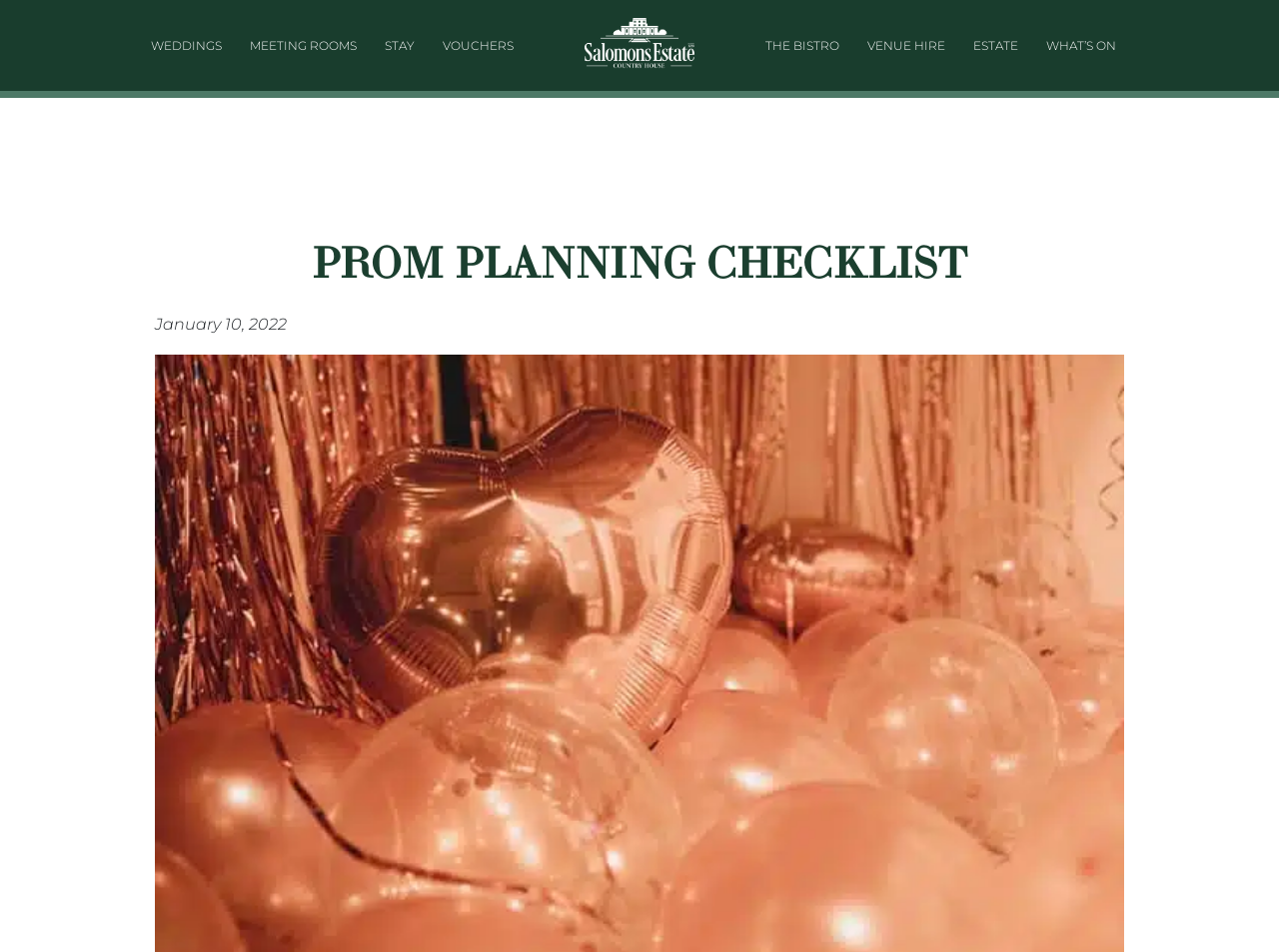Could you locate the bounding box coordinates for the section that should be clicked to accomplish this task: "Check the date".

[0.121, 0.331, 0.224, 0.351]